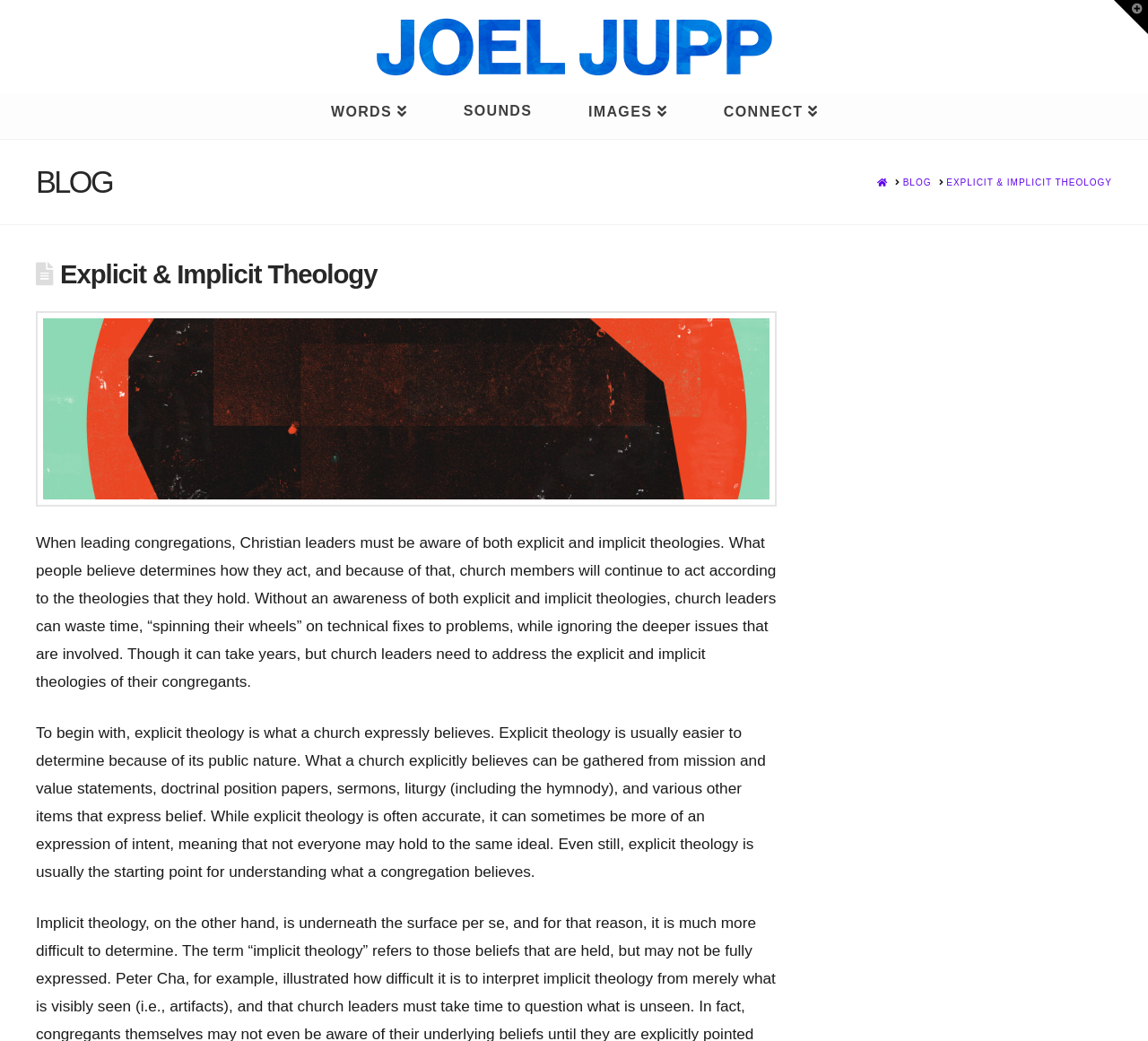Respond with a single word or phrase to the following question: What are the main categories on the website?

WORDS, SOUNDS, IMAGES, CONNECT